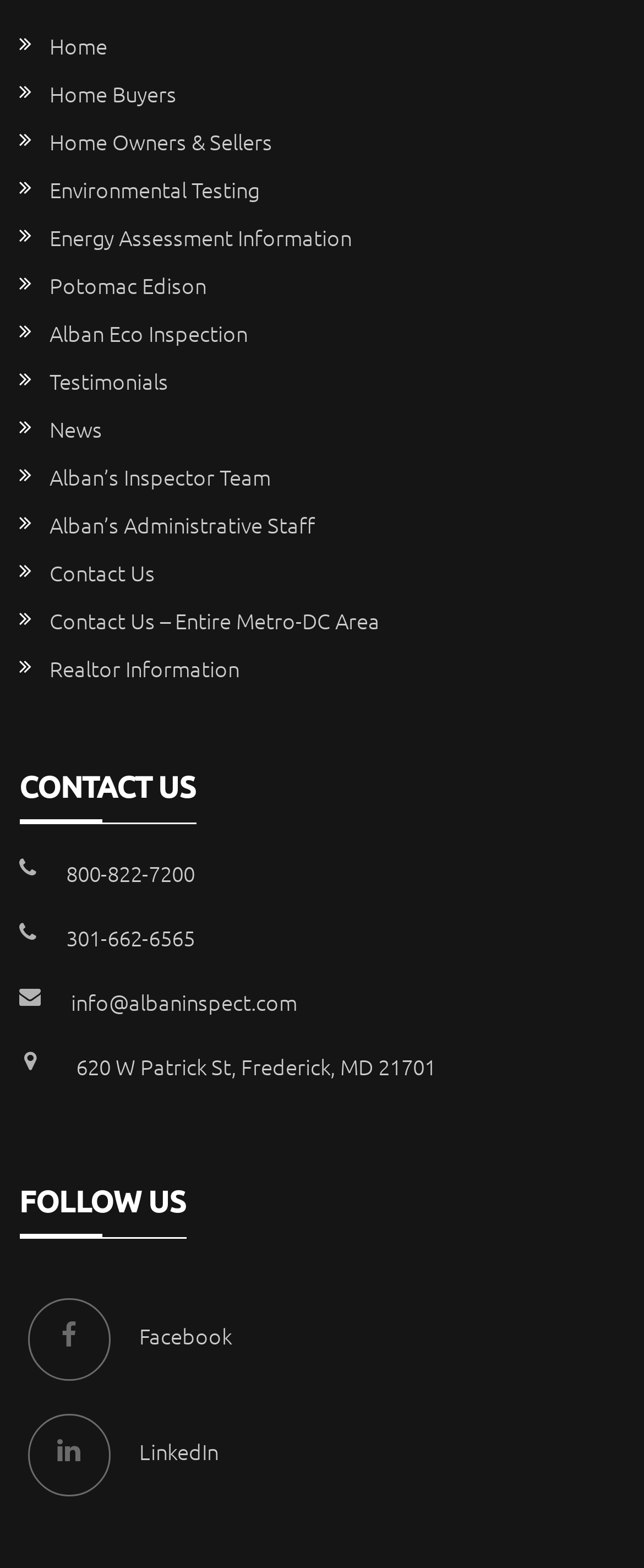What is the phone number for the entire Metro-DC area?
Using the visual information, respond with a single word or phrase.

800-822-7200